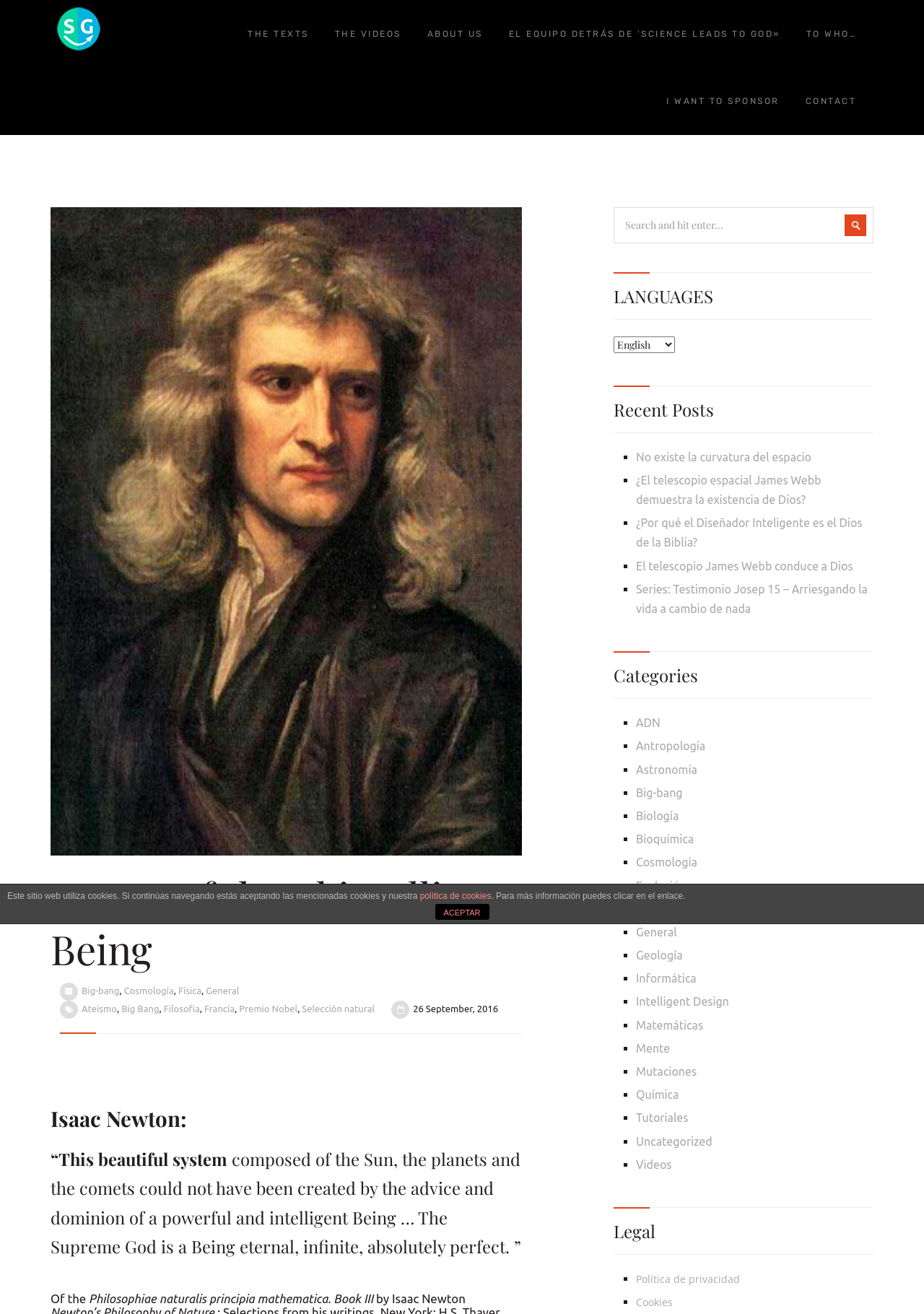Please give a concise answer to this question using a single word or phrase: 
What is the purpose of the search box?

Search